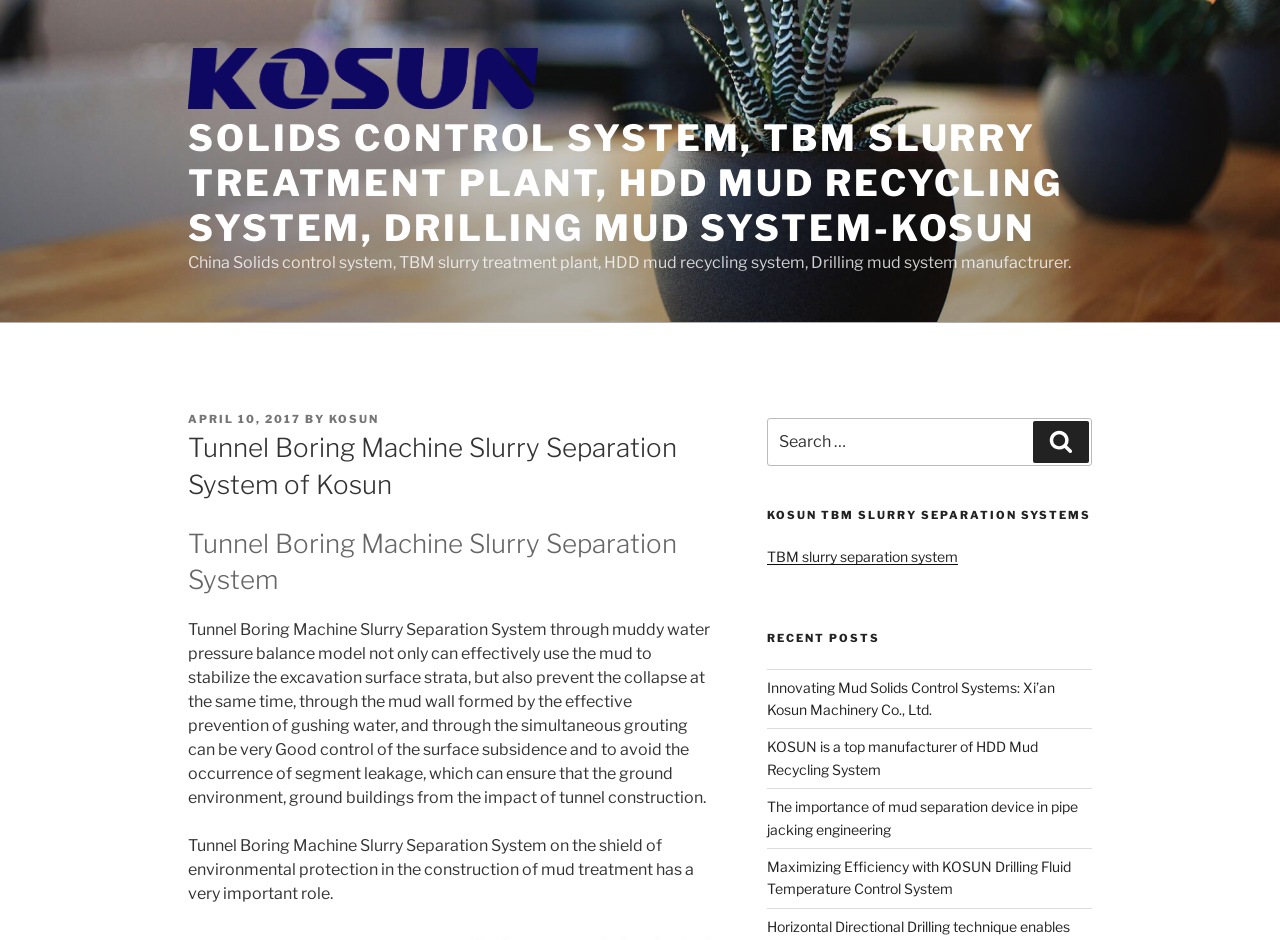Use a single word or phrase to answer the following:
What is the company name mentioned on the webpage?

KOSUN